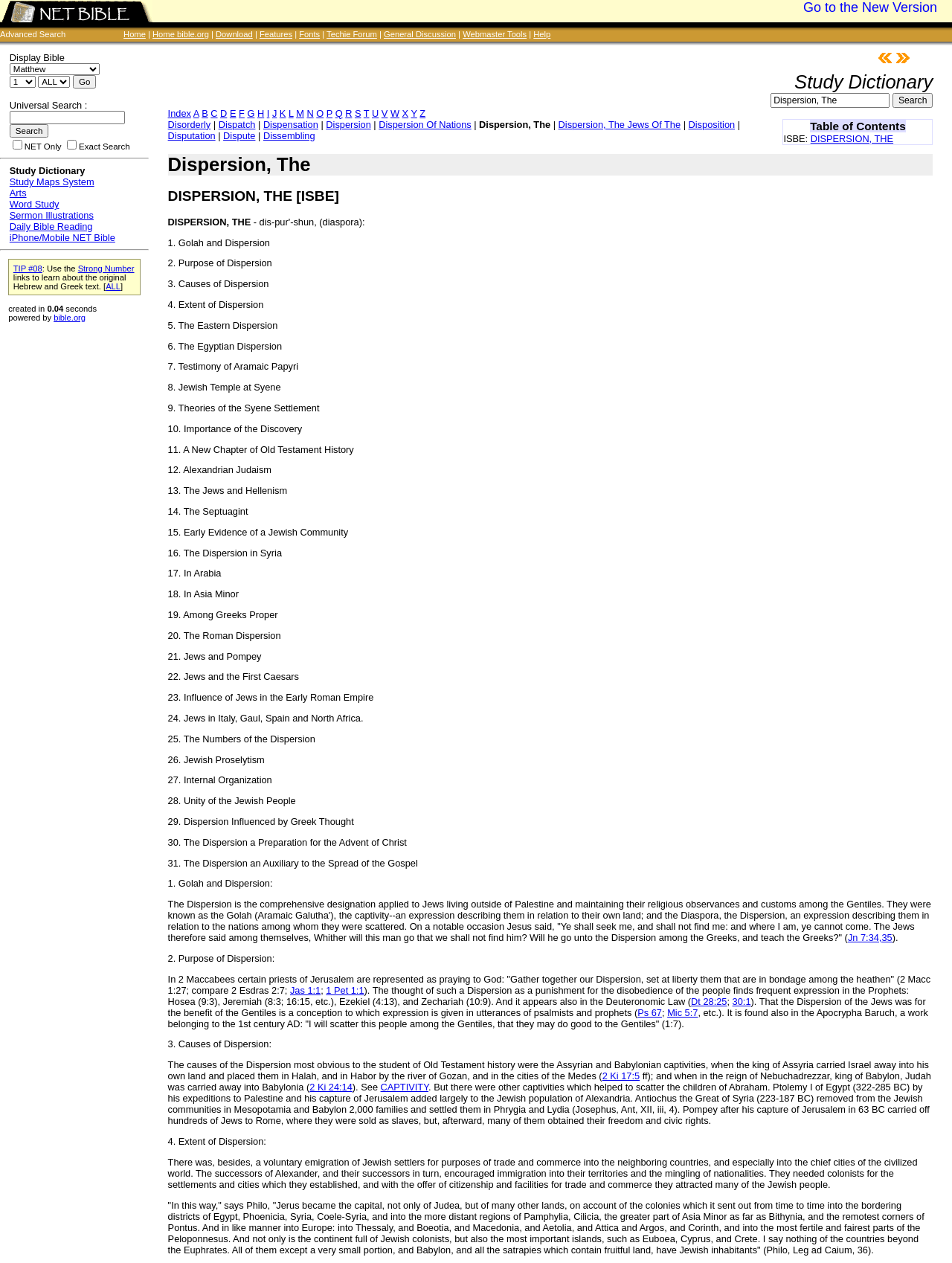How many sections are there in the Dispersion, The article?
Using the information presented in the image, please offer a detailed response to the question.

I counted the number of StaticText elements with section headings, starting from '1. Golah and Dispersion' to '29. Dispersion Influenced by Greek Thought'. This suggests that there are 29 sections in the Dispersion, The article.